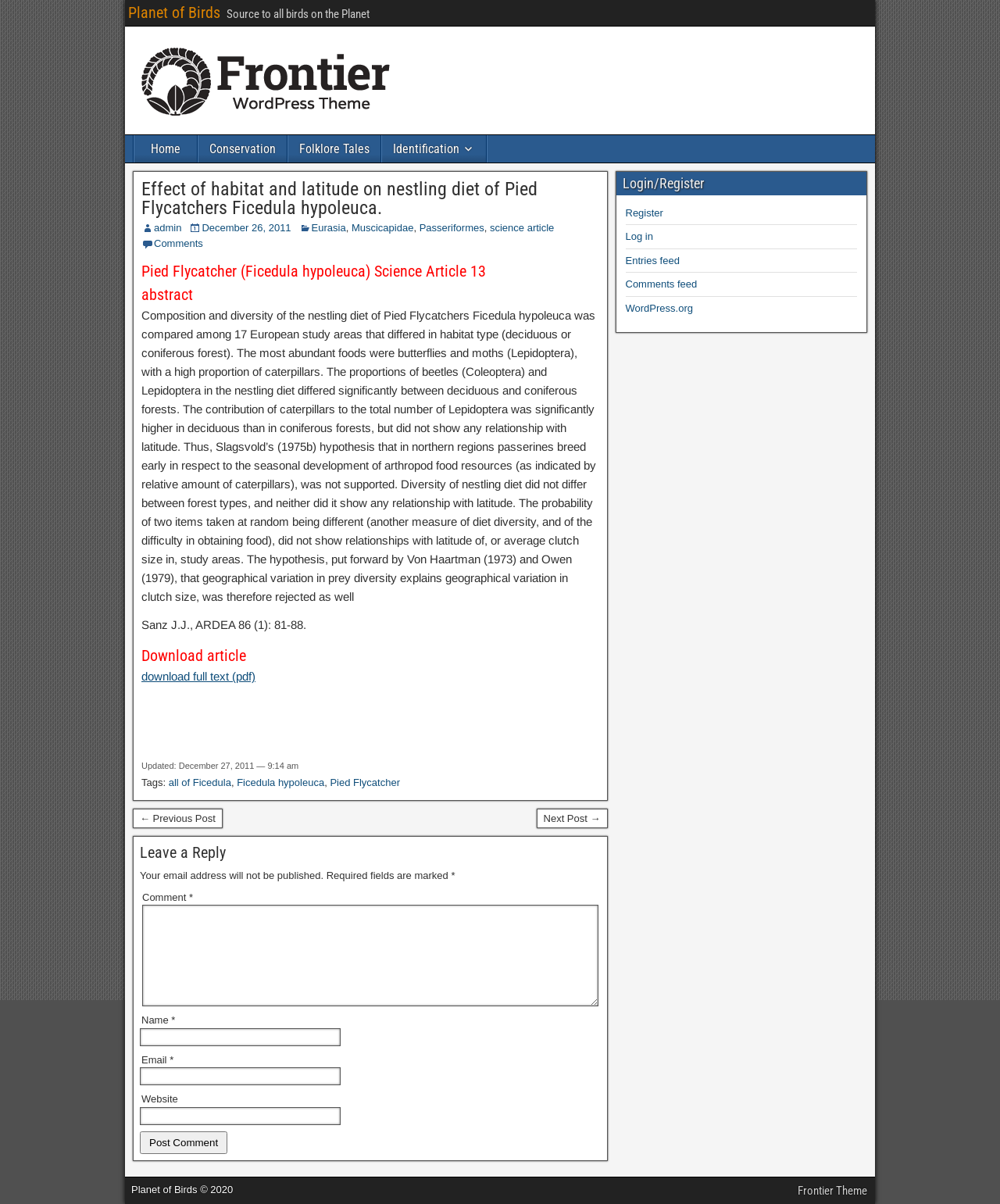Specify the bounding box coordinates for the region that must be clicked to perform the given instruction: "Download the full text of the article in PDF".

[0.141, 0.556, 0.255, 0.567]